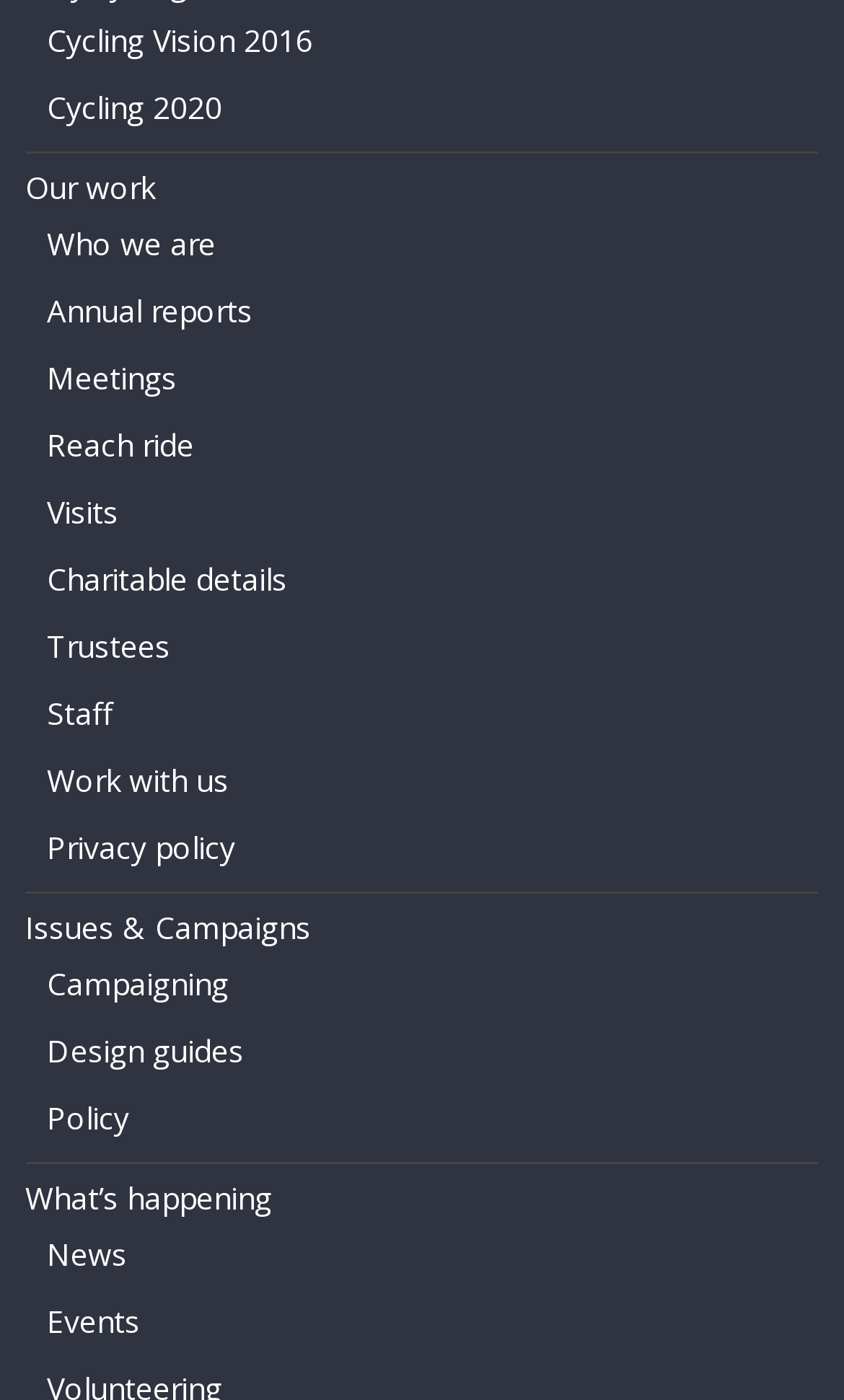Given the description of a UI element: "Issues & Campaigns", identify the bounding box coordinates of the matching element in the webpage screenshot.

[0.03, 0.648, 0.368, 0.677]